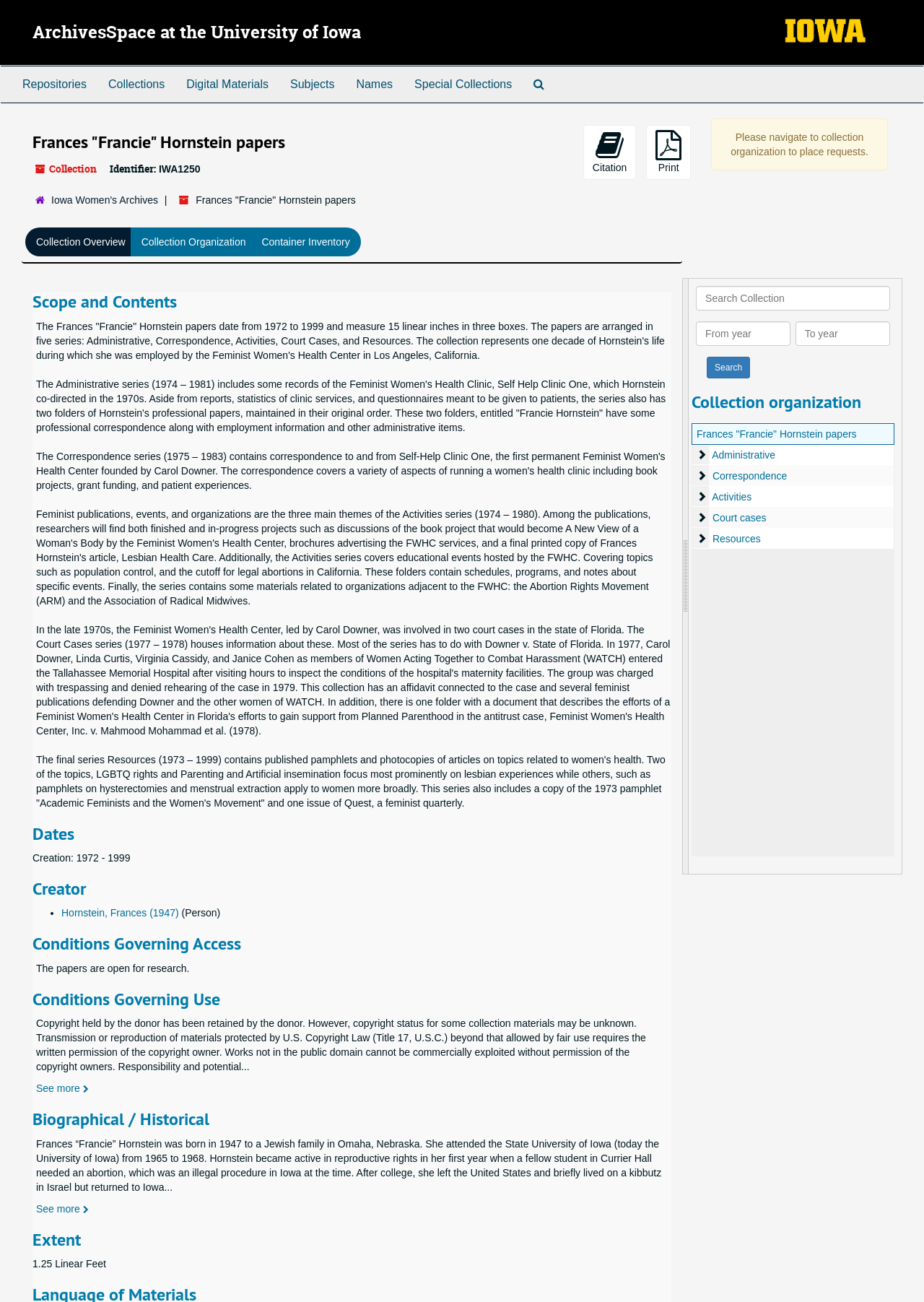Determine the main heading text of the webpage.

ArchivesSpace at the University of Iowa